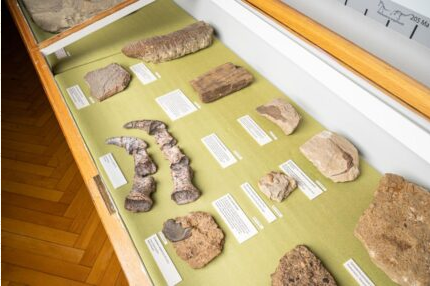Can you look at the image and give a comprehensive answer to the question:
What is the primary focus of the researchers mentioned?

The caption highlights the efforts of researchers and zoologists, specifically mentioning Professor Wolfgang Maier and Professor Uwe Fritz, whose contributions have been recognized in related scientific publications, indicating that their primary focus is on paleontological research.